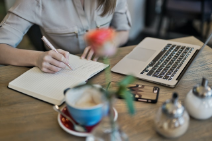Using a single word or phrase, answer the following question: 
What is displayed on the laptop screen?

An open document